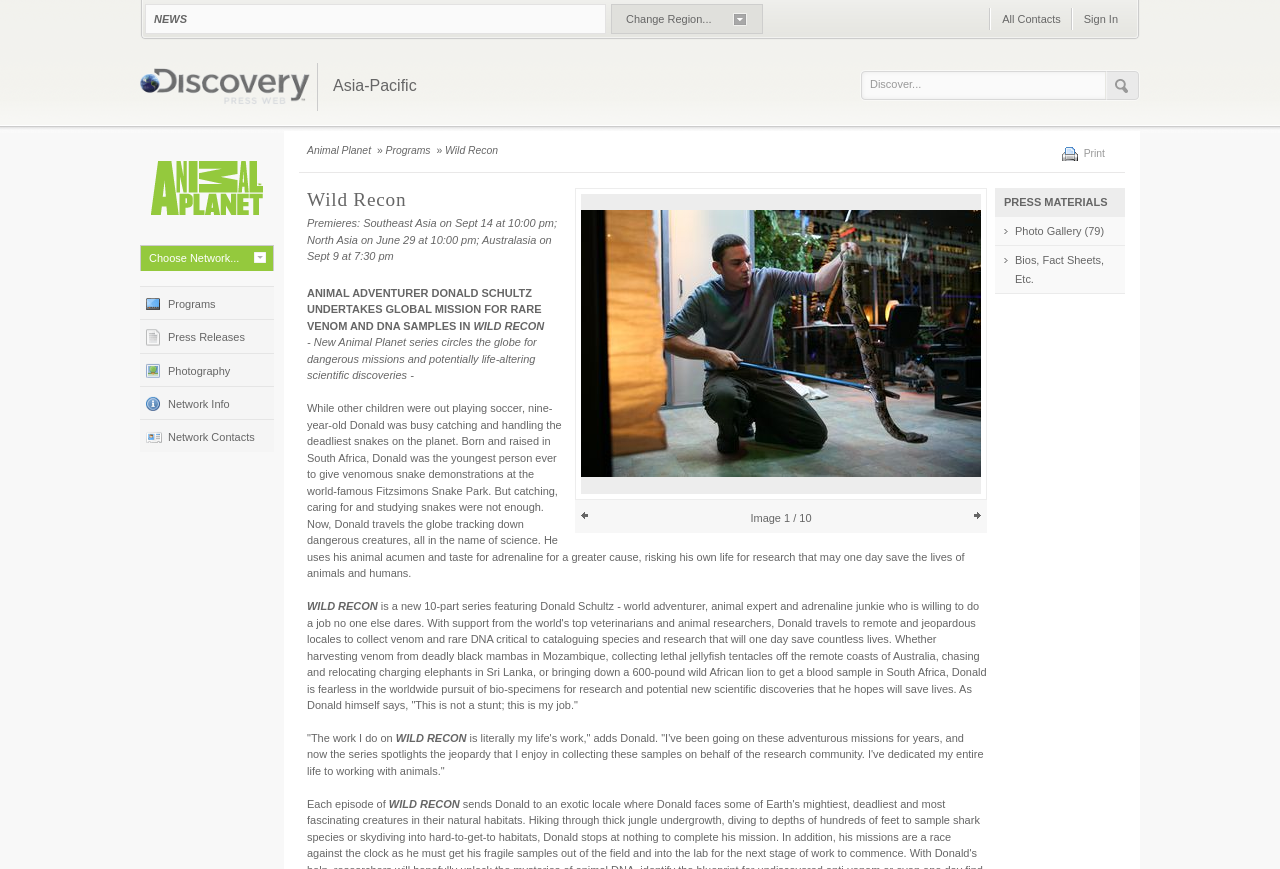Identify and provide the text of the main header on the webpage.

Discovery Press Web
Asia-Pacific